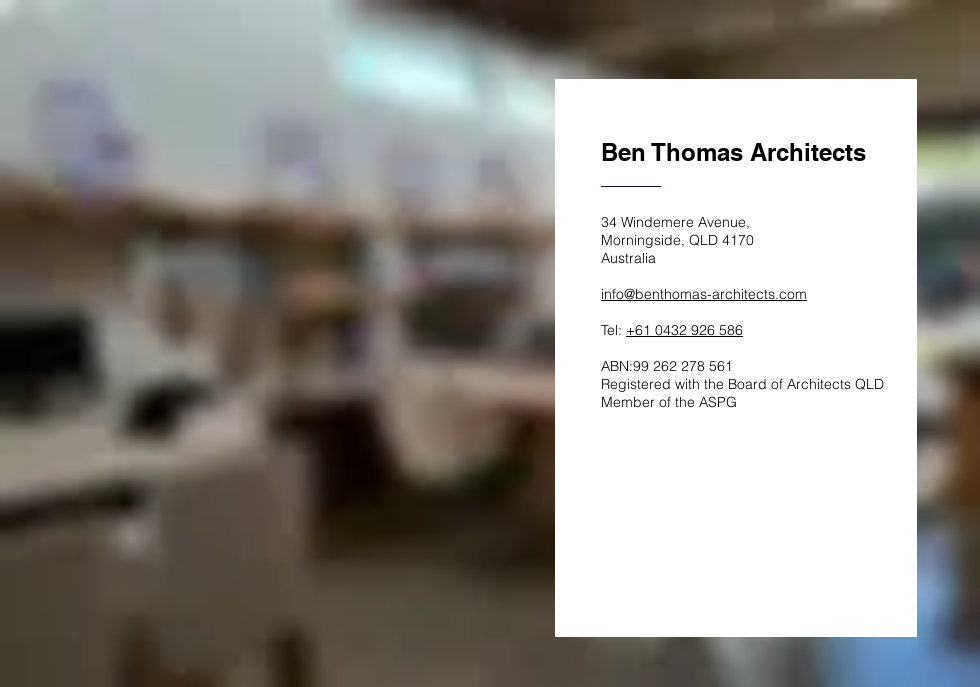Answer the question in a single word or phrase:
Is Ben Thomas Architects registered with the Board of Architects QLD?

Yes